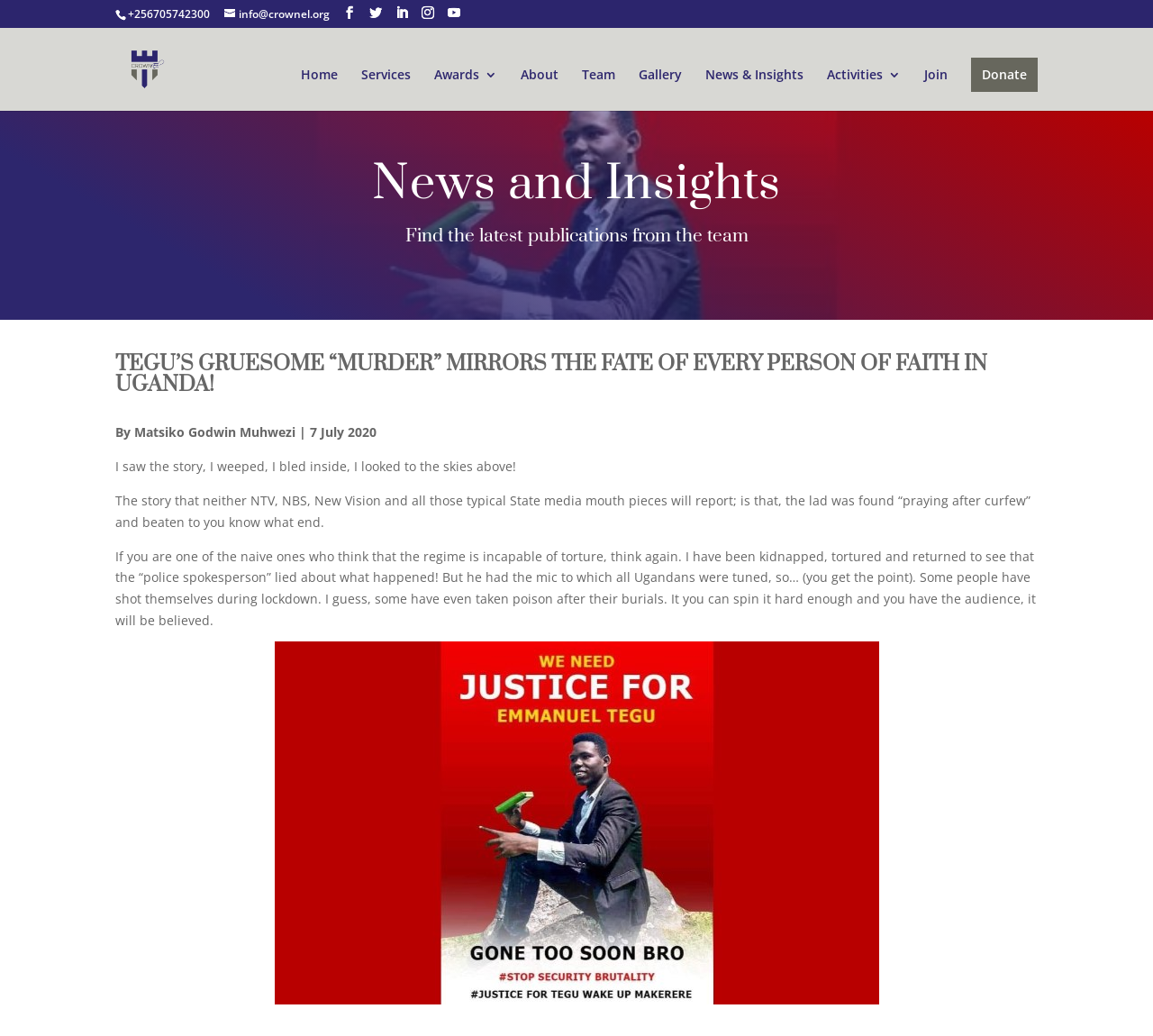Determine the bounding box coordinates of the clickable area required to perform the following instruction: "search for something". The coordinates should be represented as four float numbers between 0 and 1: [left, top, right, bottom].

[0.1, 0.027, 0.9, 0.028]